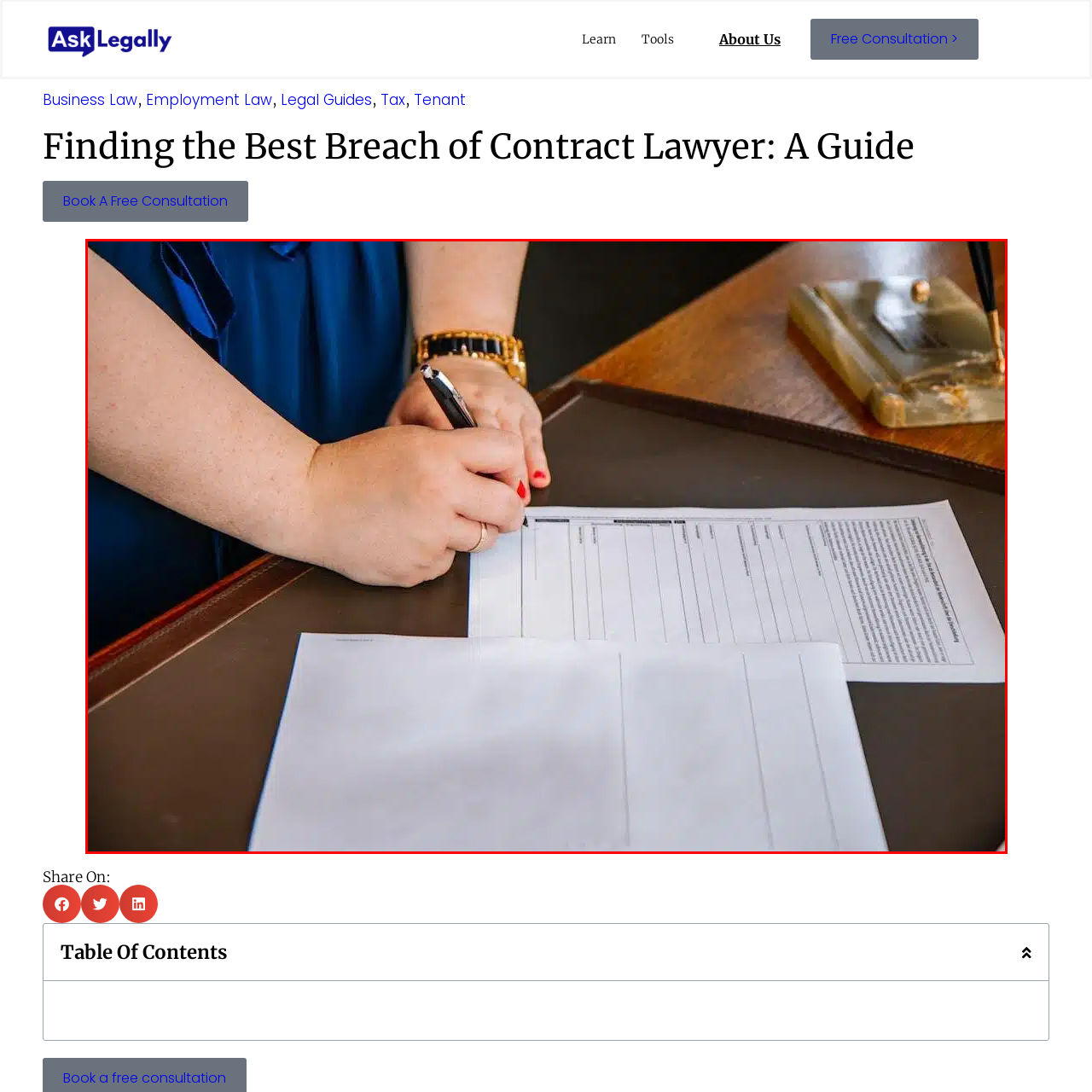Observe the image confined by the red frame and answer the question with a single word or phrase:
What is the material of the table?

Wooden